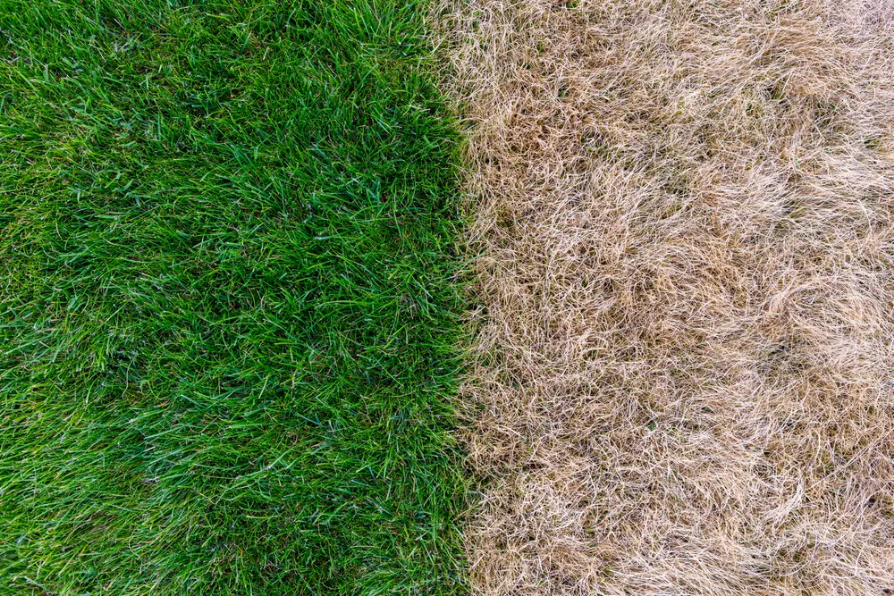Create a detailed narrative of what is happening in the image.

The image displays a striking contrast between two sections of lawn, highlighting the differences between healthy, lush green grass on the left and dried, brown grass on the right. This visual representation underscores common issues faced by homeowners regarding lawn care, such as insufficient watering or stress from harsh environmental conditions. The vibrant green grass signifies a well-maintained lawn, thriving due to adequate moisture and care, while the brown patch illustrates how neglect or drought can lead to significant lawn deterioration. This image serves as a powerful reminder of the need for proper lawn maintenance, particularly during dry spells, to prevent the unsightly browning of grass.